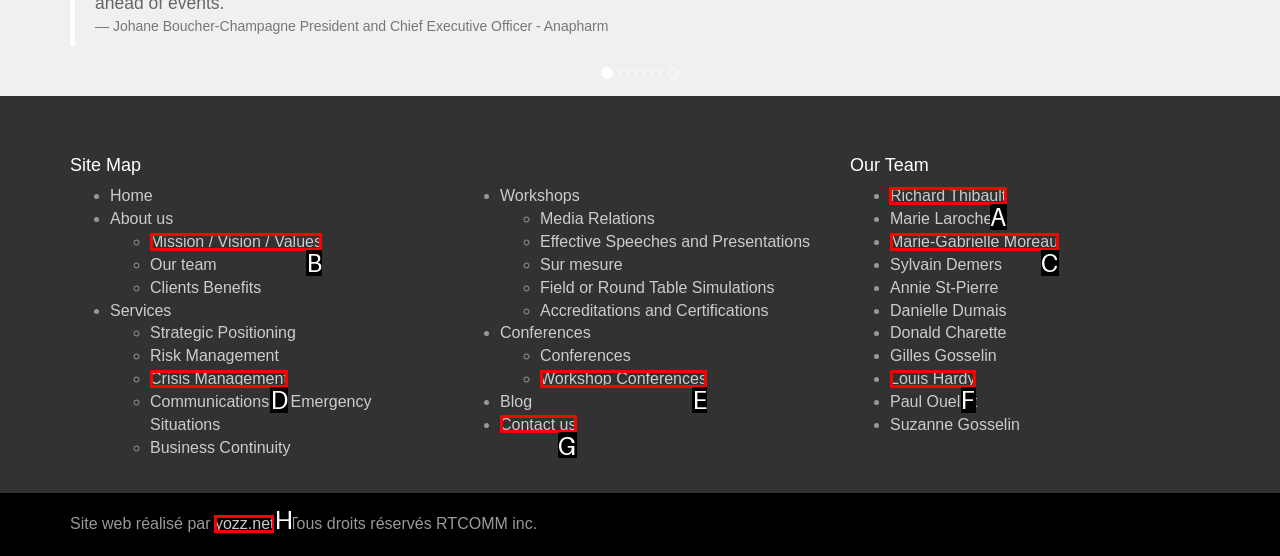Identify the HTML element to click to fulfill this task: View Richard Thibault's profile
Answer with the letter from the given choices.

A